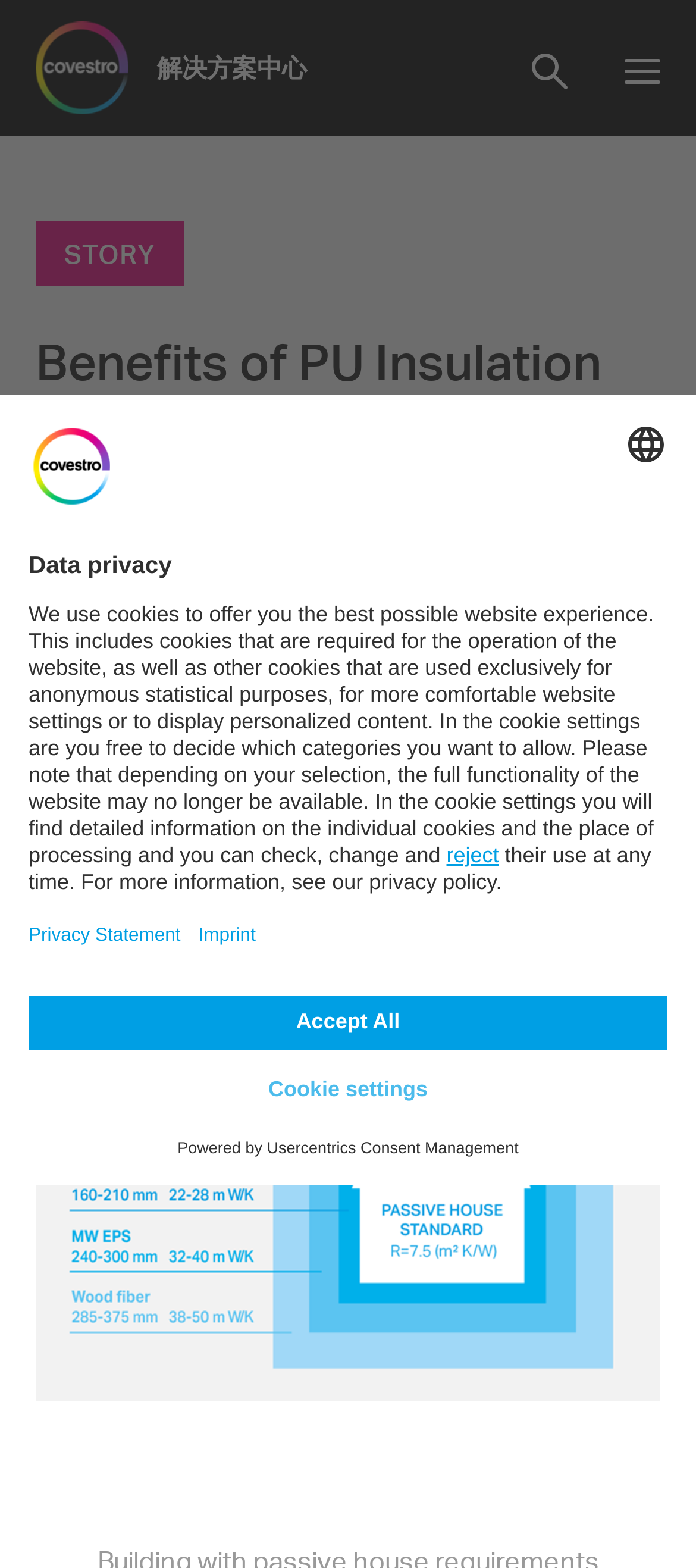Locate the bounding box coordinates of the area that needs to be clicked to fulfill the following instruction: "Select a language". The coordinates should be in the format of four float numbers between 0 and 1, namely [left, top, right, bottom].

[0.897, 0.27, 0.959, 0.298]